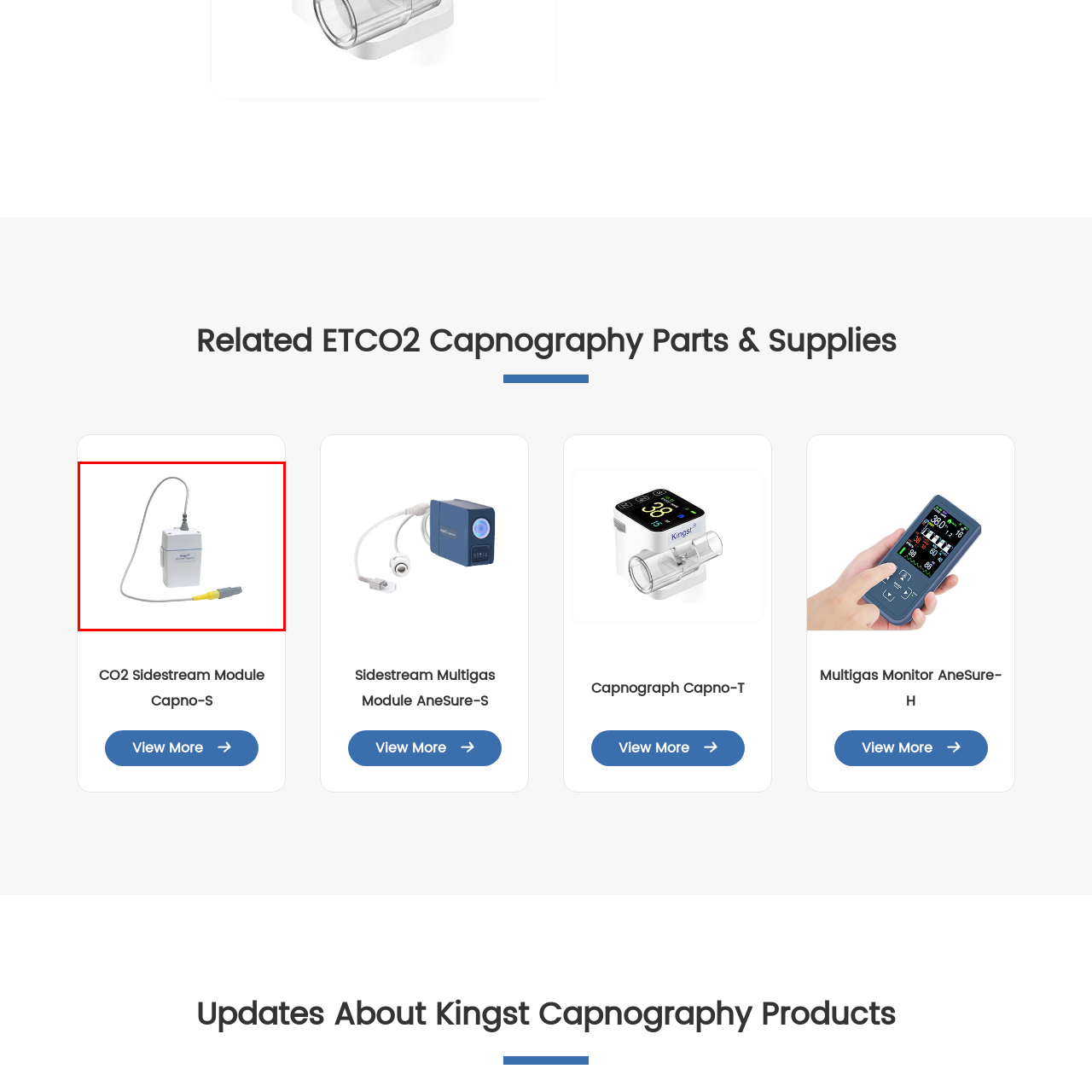Examine the section enclosed by the red box and give a brief answer to the question: In which clinical settings is the device particularly useful?

Anesthesia and critical care